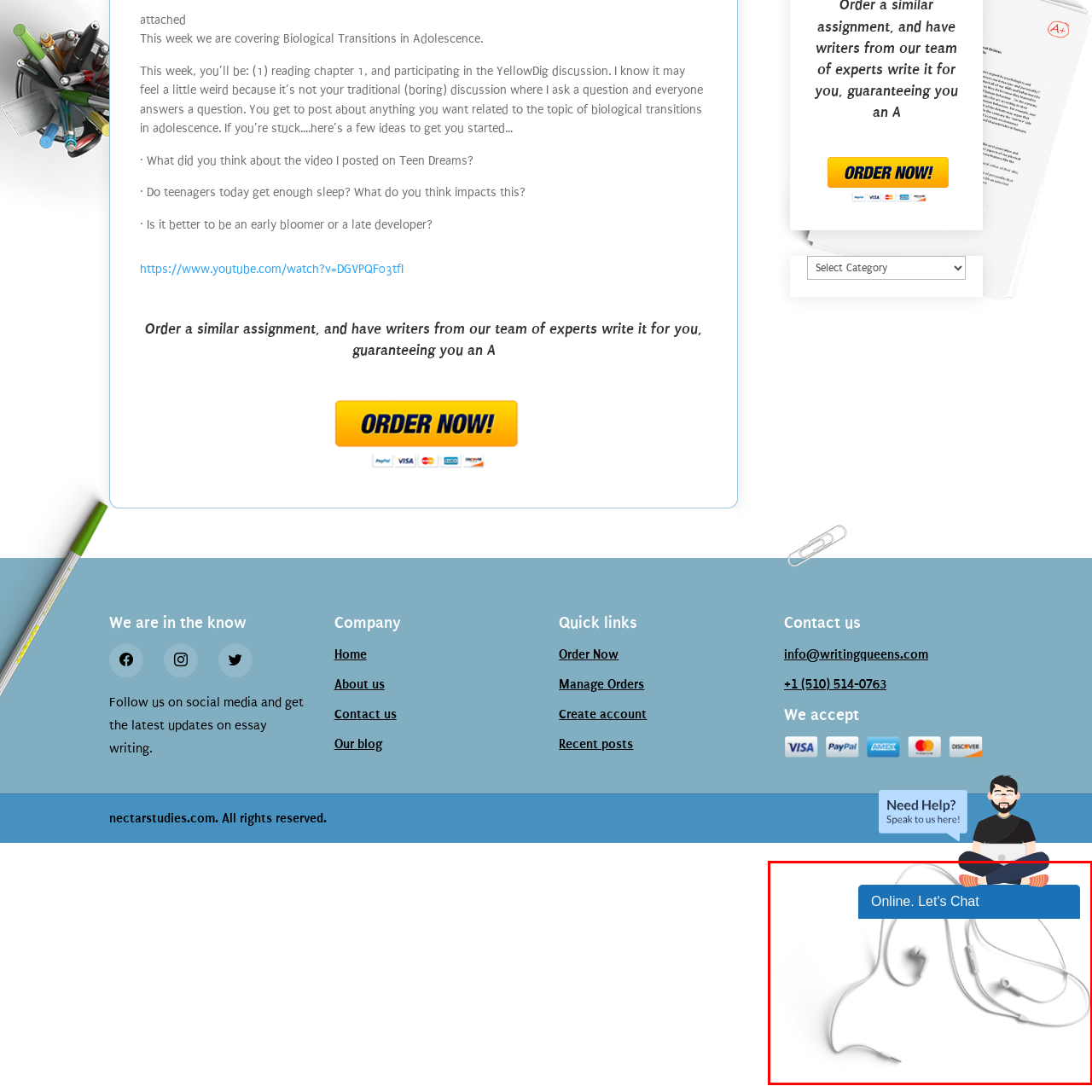Examine the image inside the red bounding box and deliver a thorough answer to the question that follows, drawing information from the image: What do the headphones symbolize?

The pair of white headphones in the image symbolize a connection to audio or communication, which is the foundation of the visual's purpose to invite users to chat or seek help online.